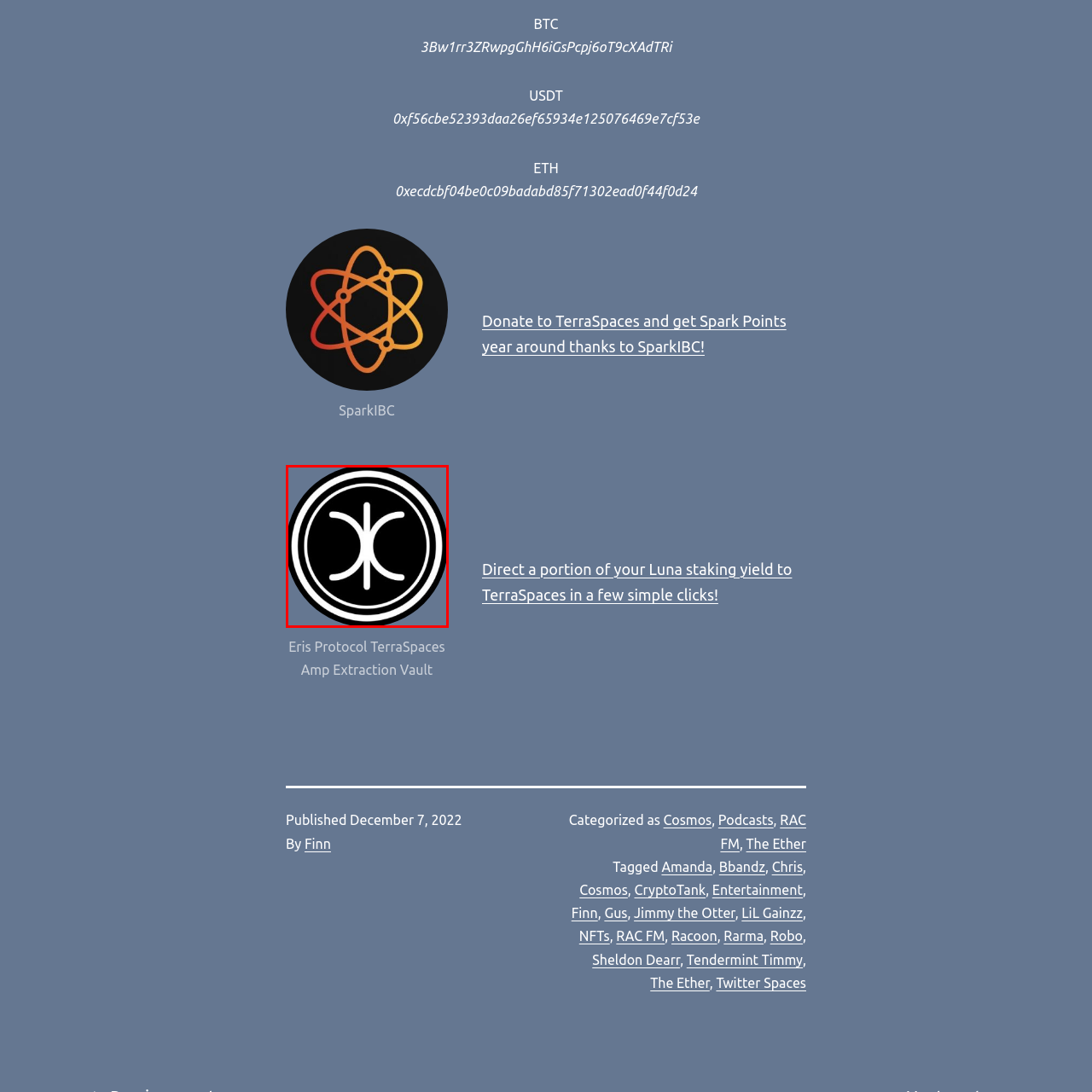Provide a detailed account of the visual content within the red-outlined section of the image.

The image displays the logo of the Eris Protocol, which is prominently featured within the context of TerraSpaces. This emblem consists of a distinctive circular design in black and white, highlighting interconnected waves that symbolize the protocol’s focus on decentralized finance (DeFi) solutions. The accompanying caption, "Eris Protocol TerraSpaces Amp Extraction Vault," indicates its association with an initiative aimed at enhancing blockchain efficiencies and facilitating advanced financial interactions. This image is part of a broader theme dedicated to promoting innovative projects within the Terra ecosystem.